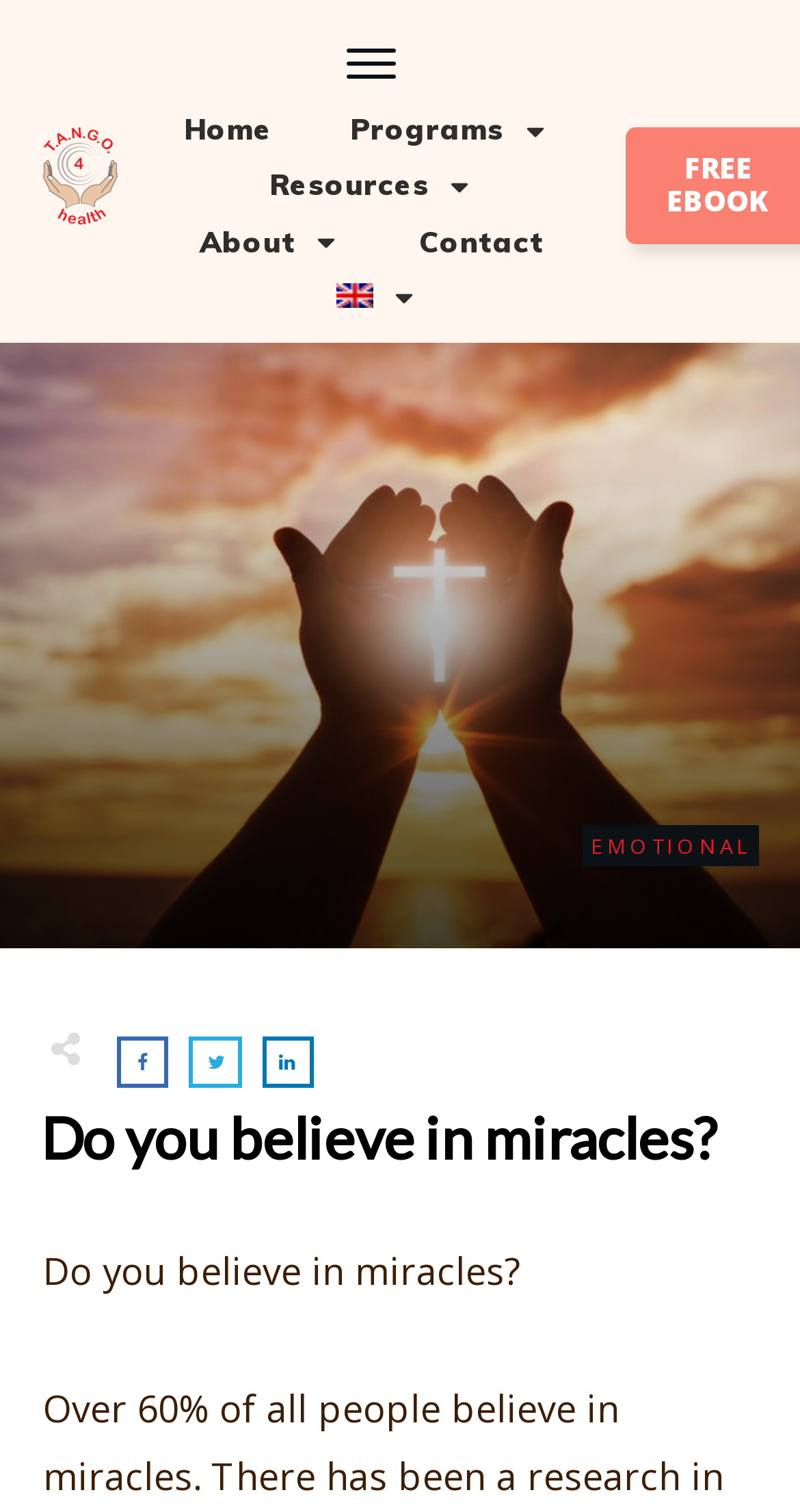What is the topic of the webpage?
Answer the question with a detailed and thorough explanation.

The topic of the webpage is miracles, as indicated by the heading 'Do you believe in miracles?' at the bottom of the webpage.